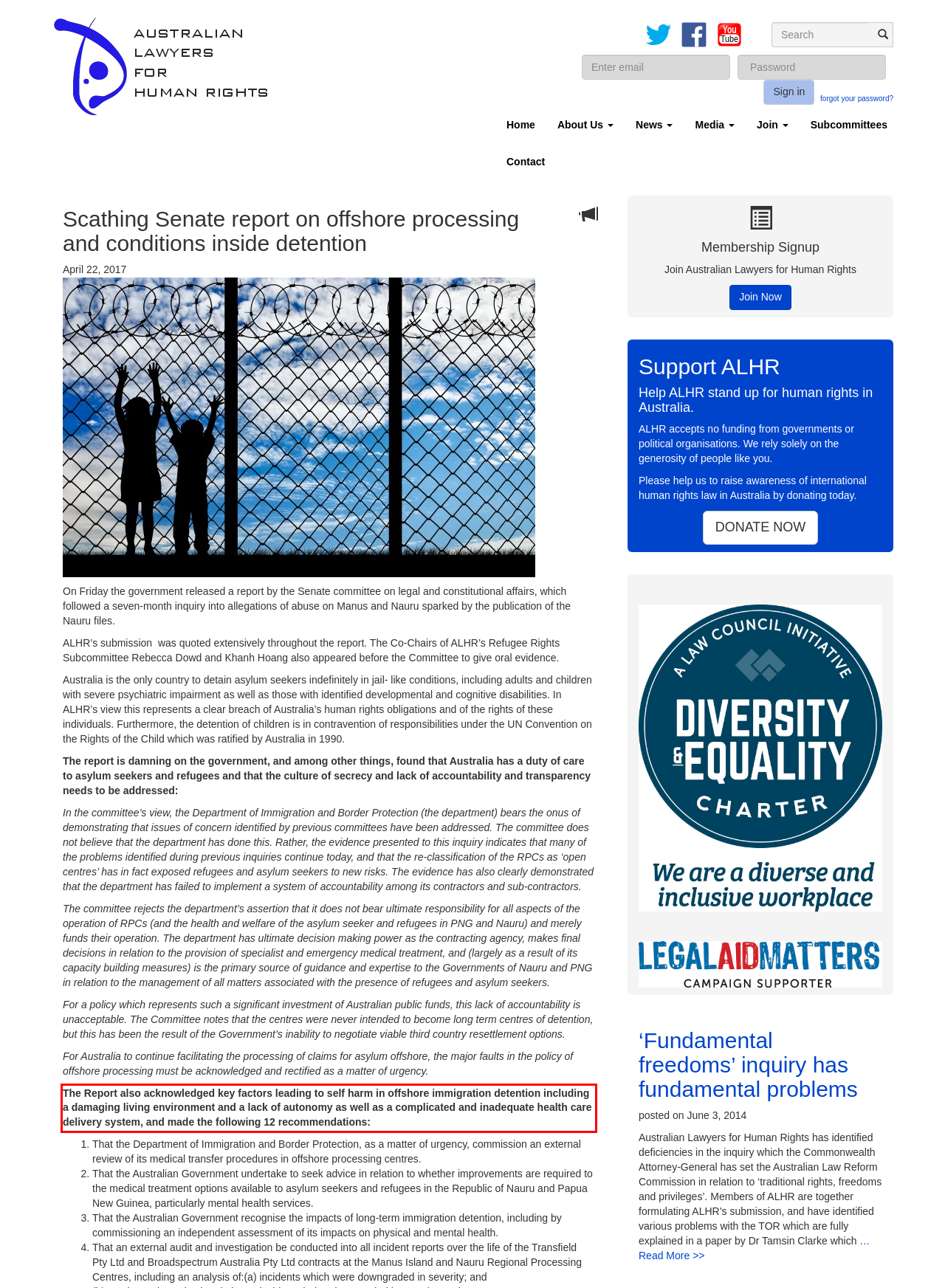Analyze the red bounding box in the provided webpage screenshot and generate the text content contained within.

The Report also acknowledged key factors leading to self harm in offshore immigration detention including a damaging living environment and a lack of autonomy as well as a complicated and inadequate health care delivery system, and made the following 12 recommendations: